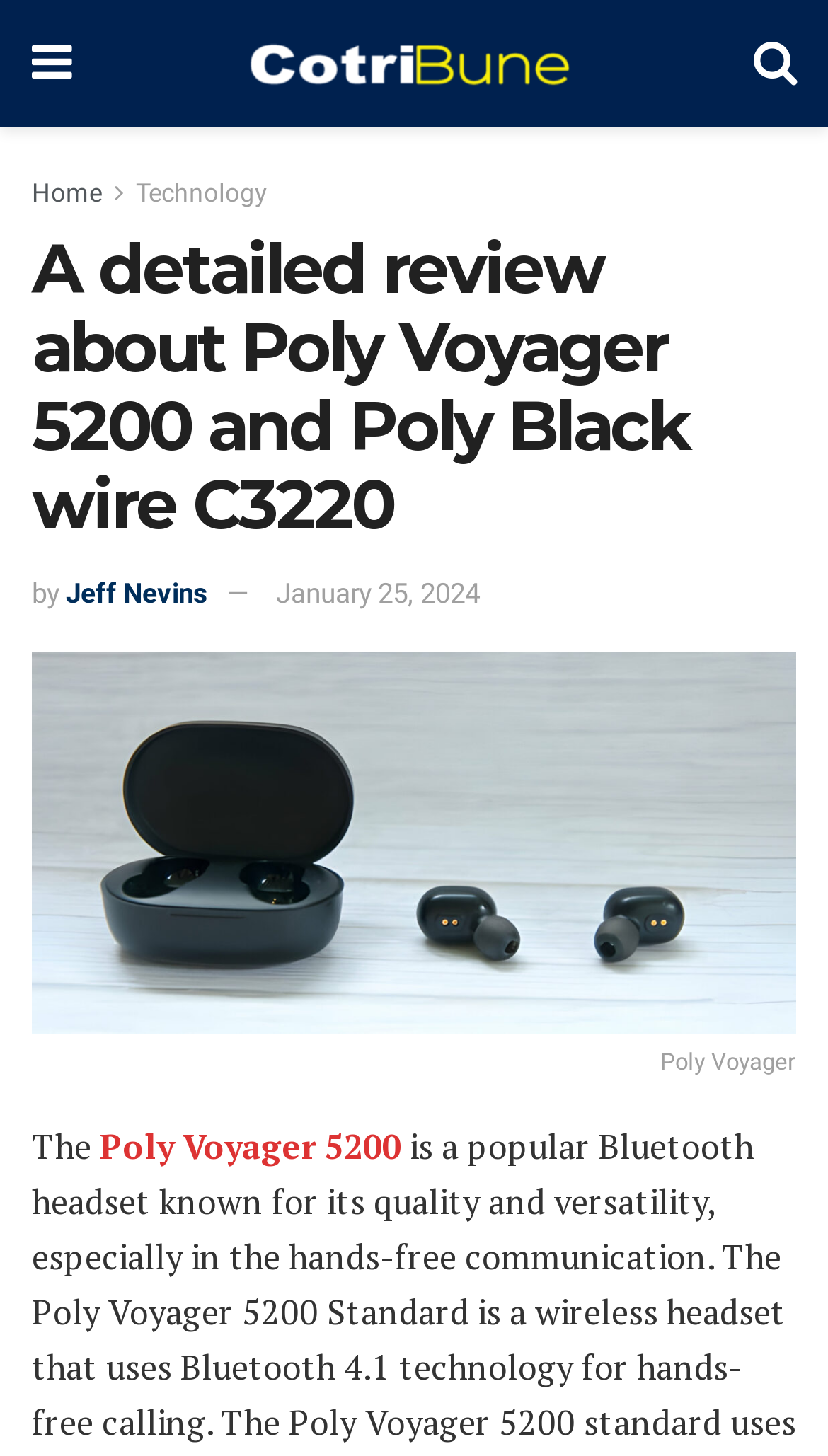Given the element description "Home" in the screenshot, predict the bounding box coordinates of that UI element.

[0.038, 0.122, 0.123, 0.143]